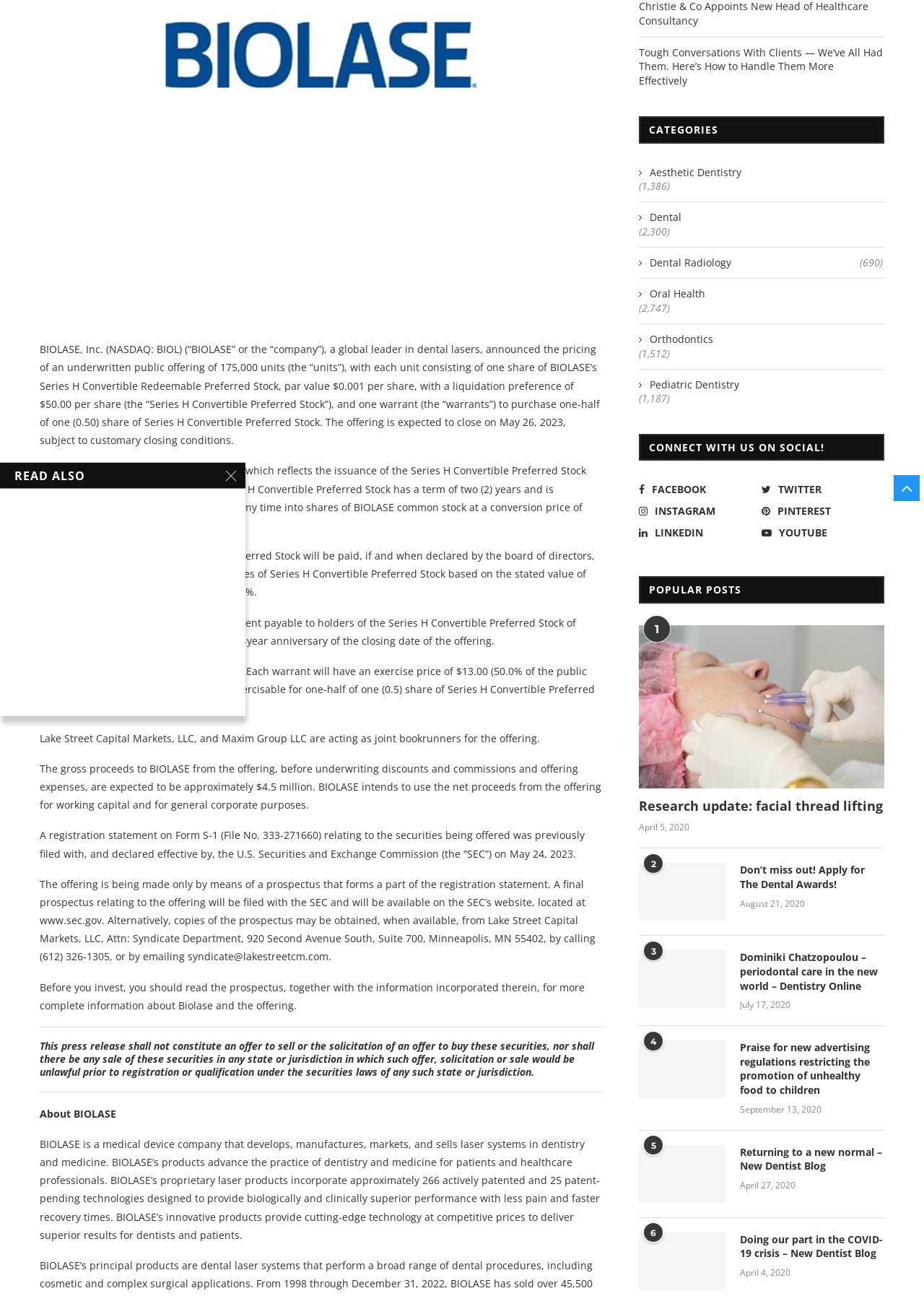Bounding box coordinates are specified in the format (top-left x, top-left y, bottom-right x, bottom-right y). All values are floating point numbers bounded between 0 and 1. Please provide the bounding box coordinate of the region this sentence describes: Dental

[0.691, 0.162, 0.955, 0.173]